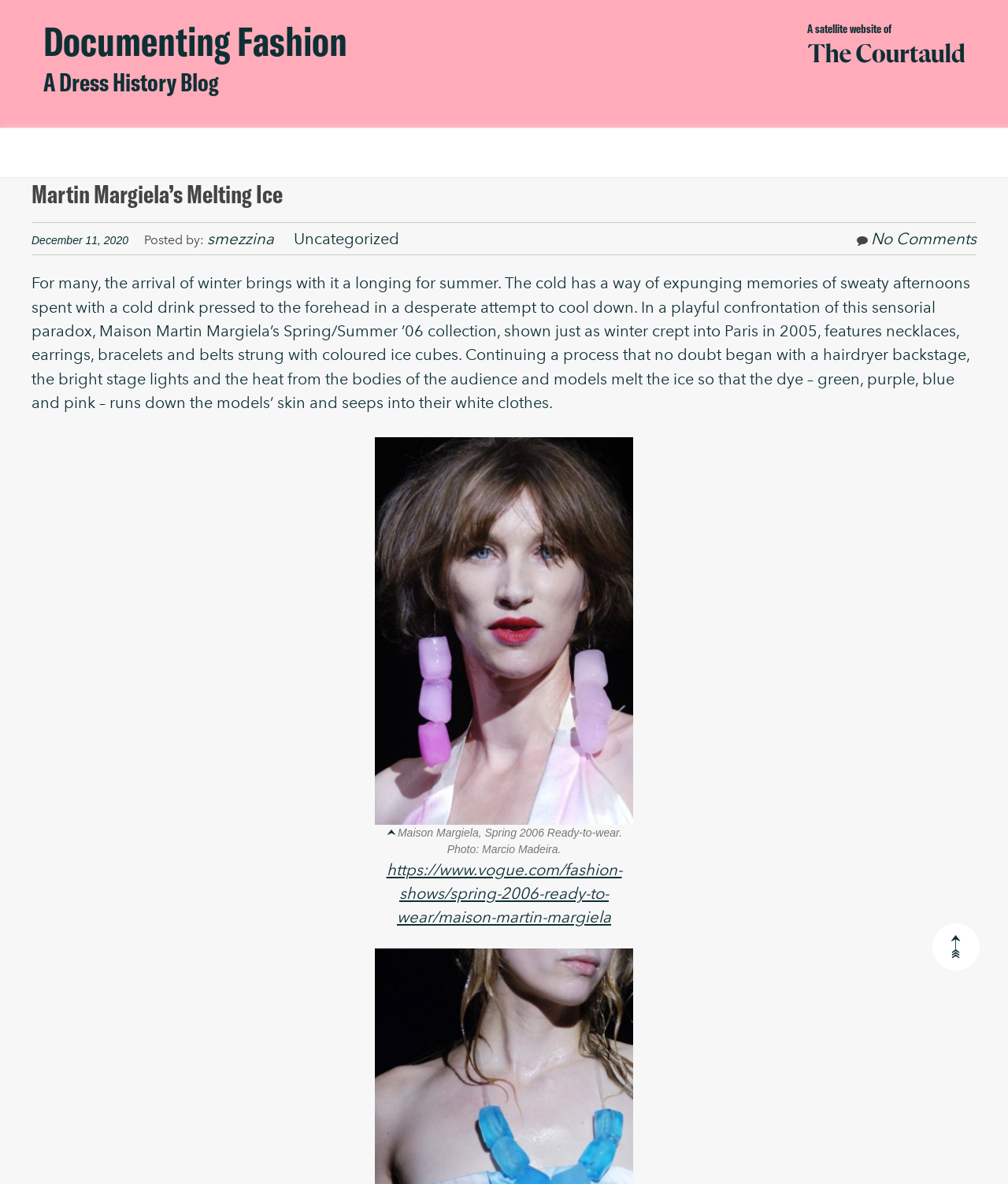Please provide a detailed answer to the question below by examining the image:
Who is the photographer of the fashion show?

The figcaption 'Maison Margiela, Spring 2006 Ready-to-wear. Photo: Marcio Madeira.' indicates that the photographer of the fashion show is Marcio Madeira.